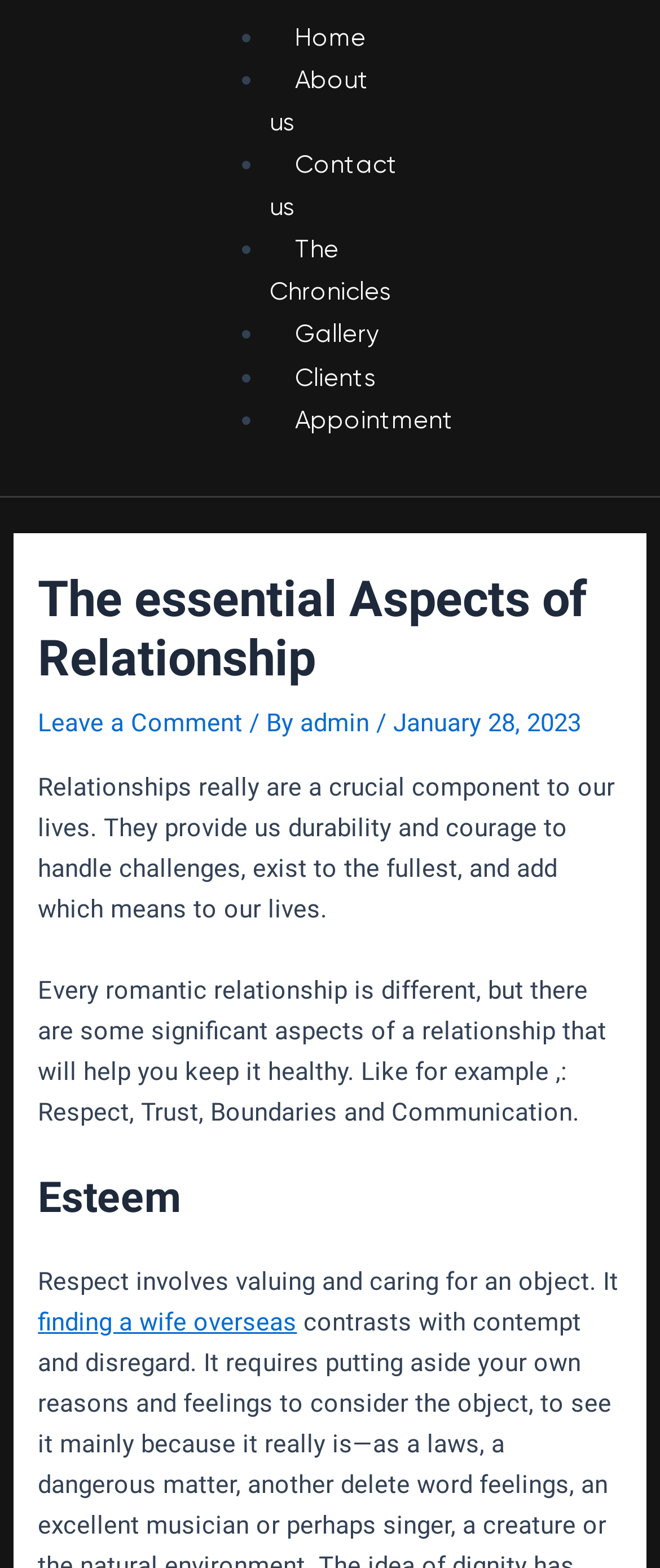Please specify the bounding box coordinates of the clickable section necessary to execute the following command: "Click the Home link".

[0.408, 0.001, 0.593, 0.049]